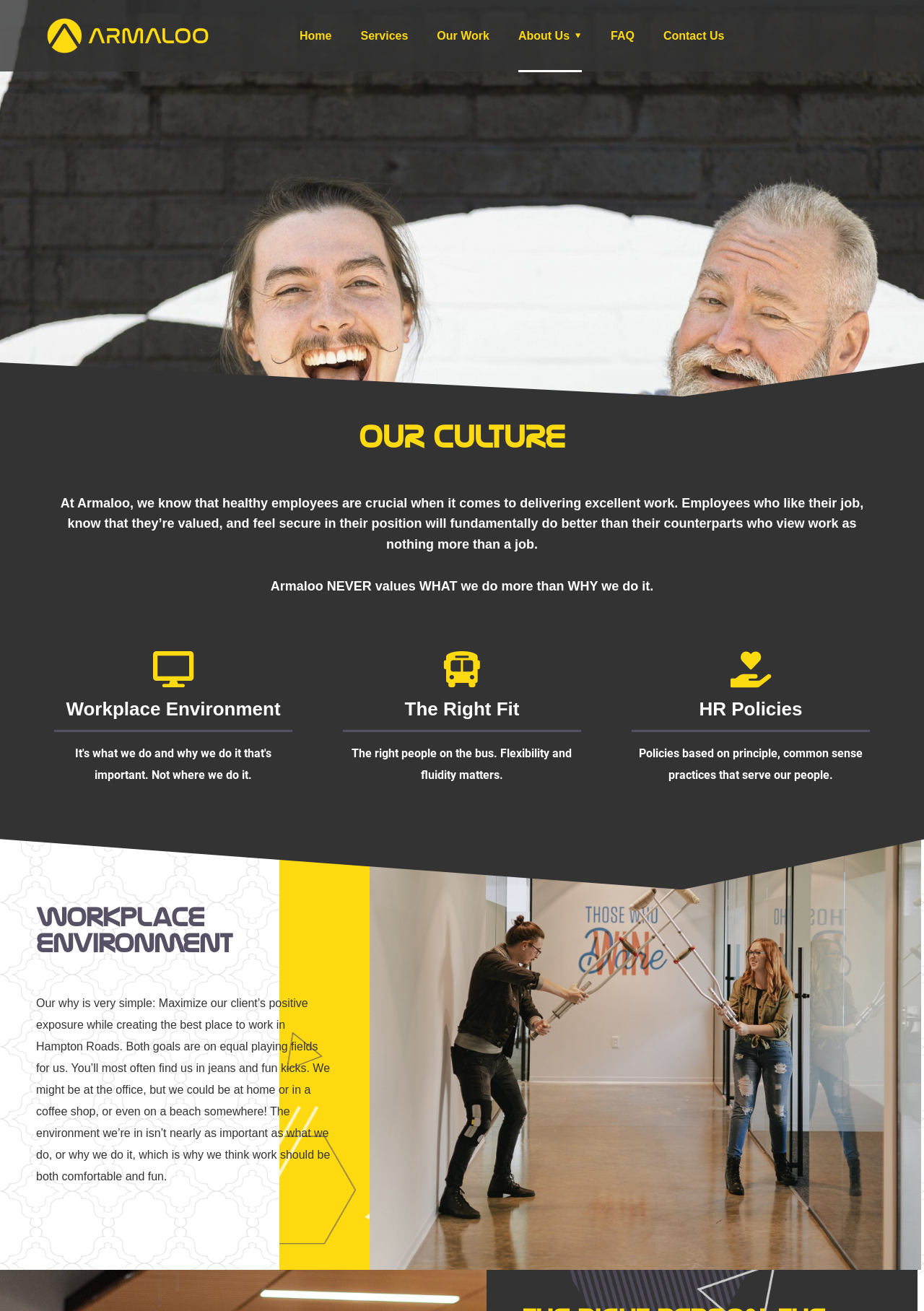What is the topic of the second heading?
Use the image to answer the question with a single word or phrase.

Workplace Environment